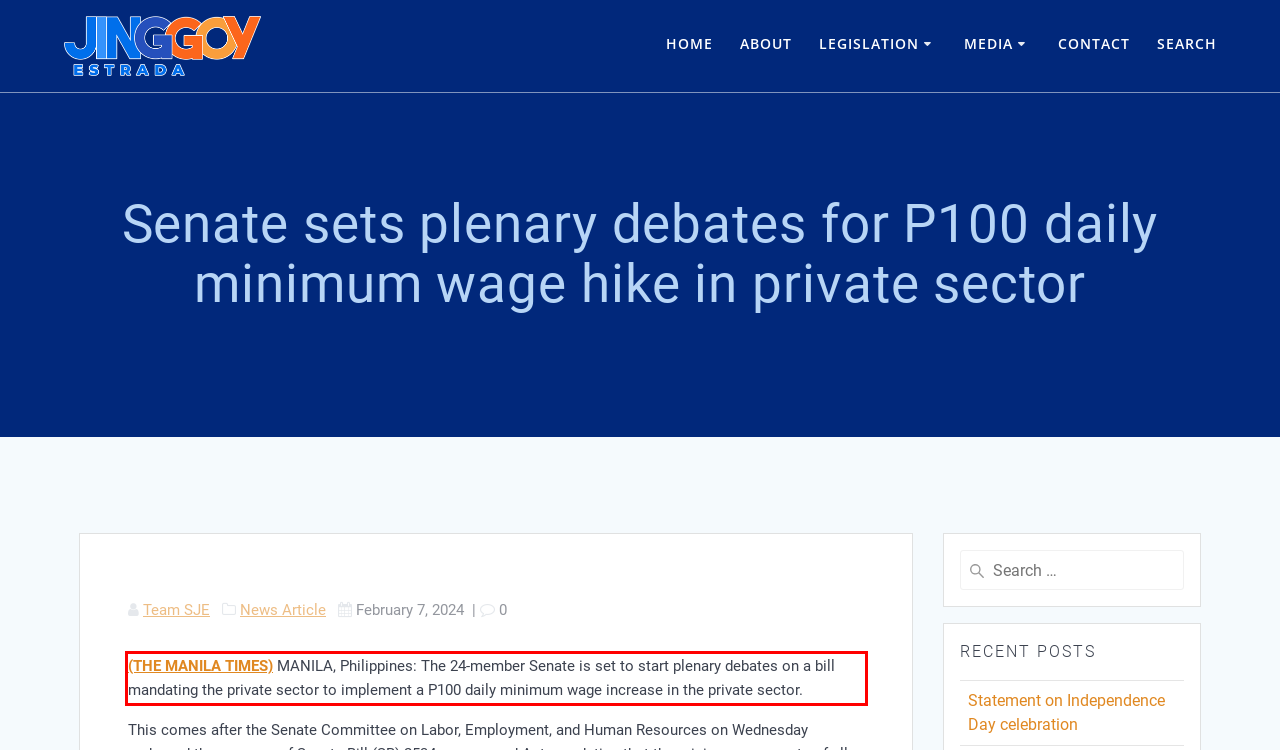Please look at the screenshot provided and find the red bounding box. Extract the text content contained within this bounding box.

(THE MANILA TIMES) MANILA, Philippines: The 24-member Senate is set to start plenary debates on a bill mandating the private sector to implement a P100 daily minimum wage increase in the private sector.